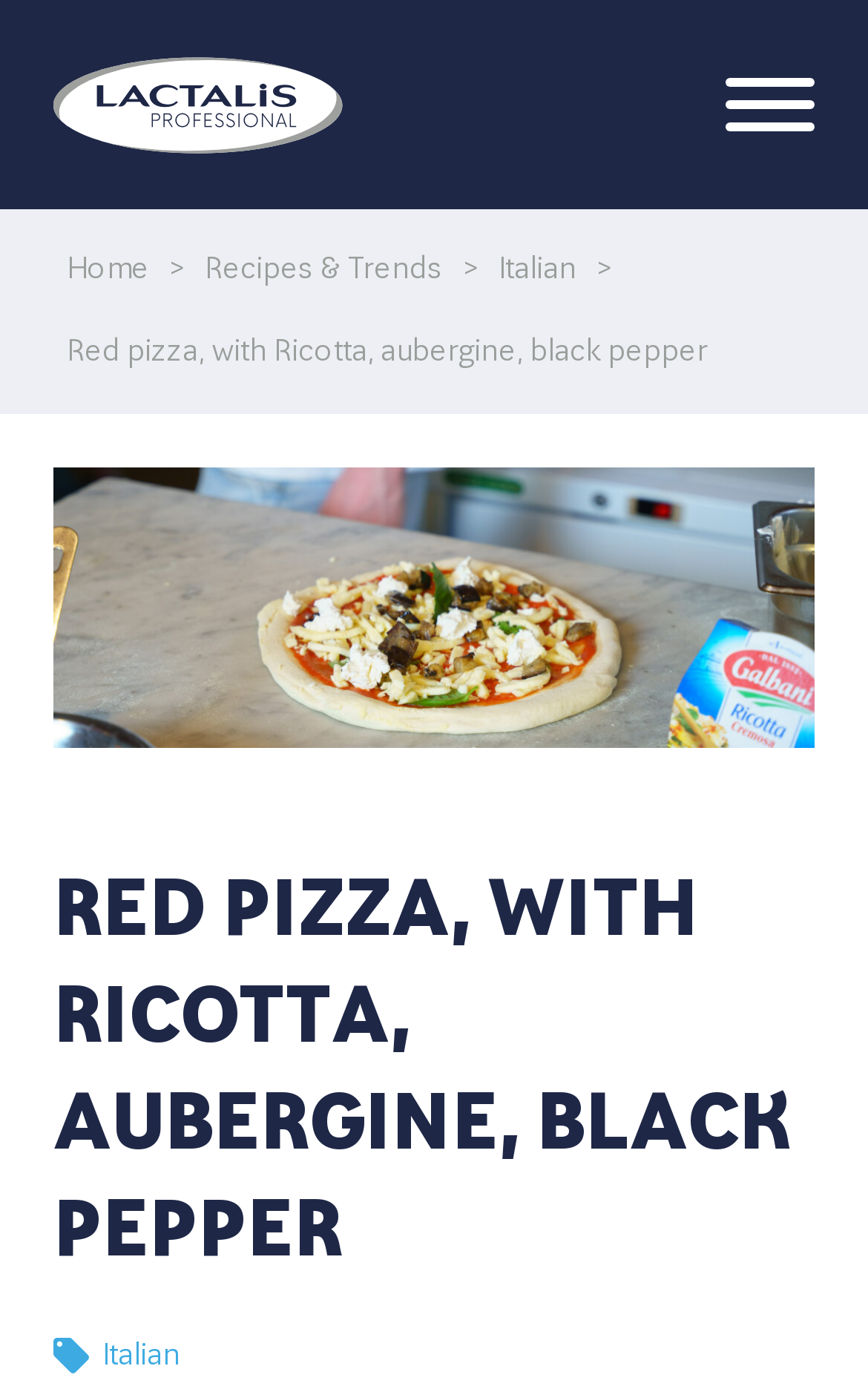How many types of recipes are listed on this webpage?
Answer with a single word or phrase, using the screenshot for reference.

7